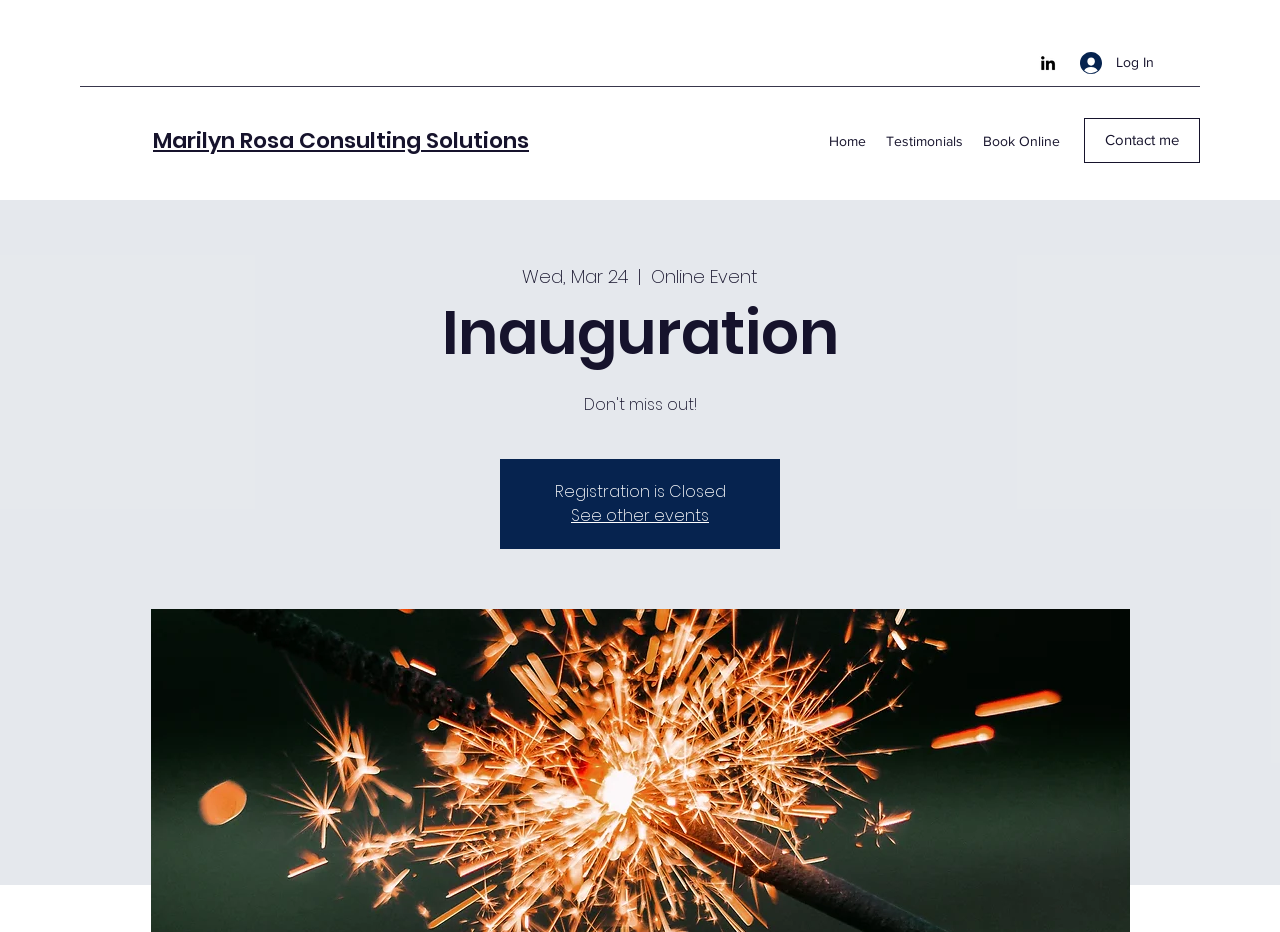What is the name of the consulting solutions?
Kindly offer a detailed explanation using the data available in the image.

I found a link that mentions 'Marilyn Rosa Consulting Solutions' which is likely the name of the consulting solutions provided by Marilyn Rosa.